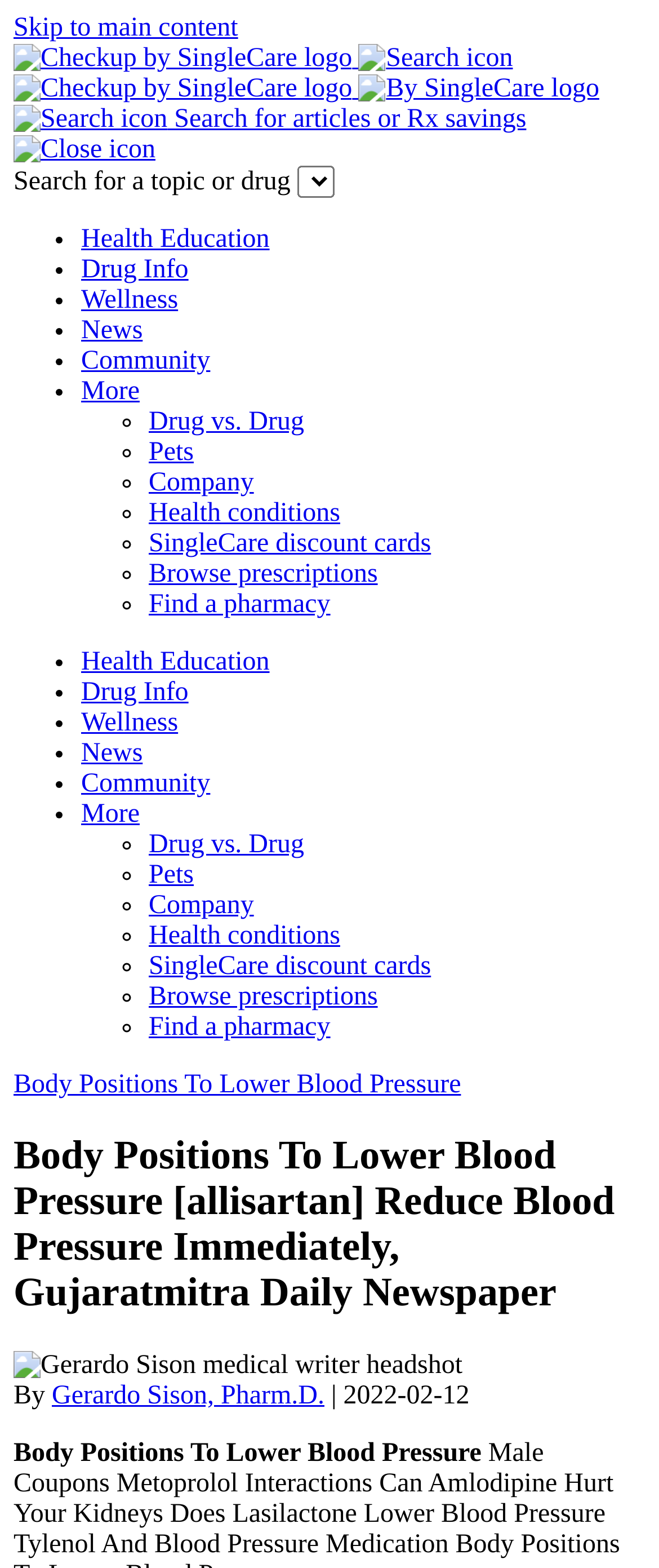Identify the bounding box coordinates for the element that needs to be clicked to fulfill this instruction: "Click on the 'Body Positions To Lower Blood Pressure' link". Provide the coordinates in the format of four float numbers between 0 and 1: [left, top, right, bottom].

[0.021, 0.683, 0.7, 0.701]